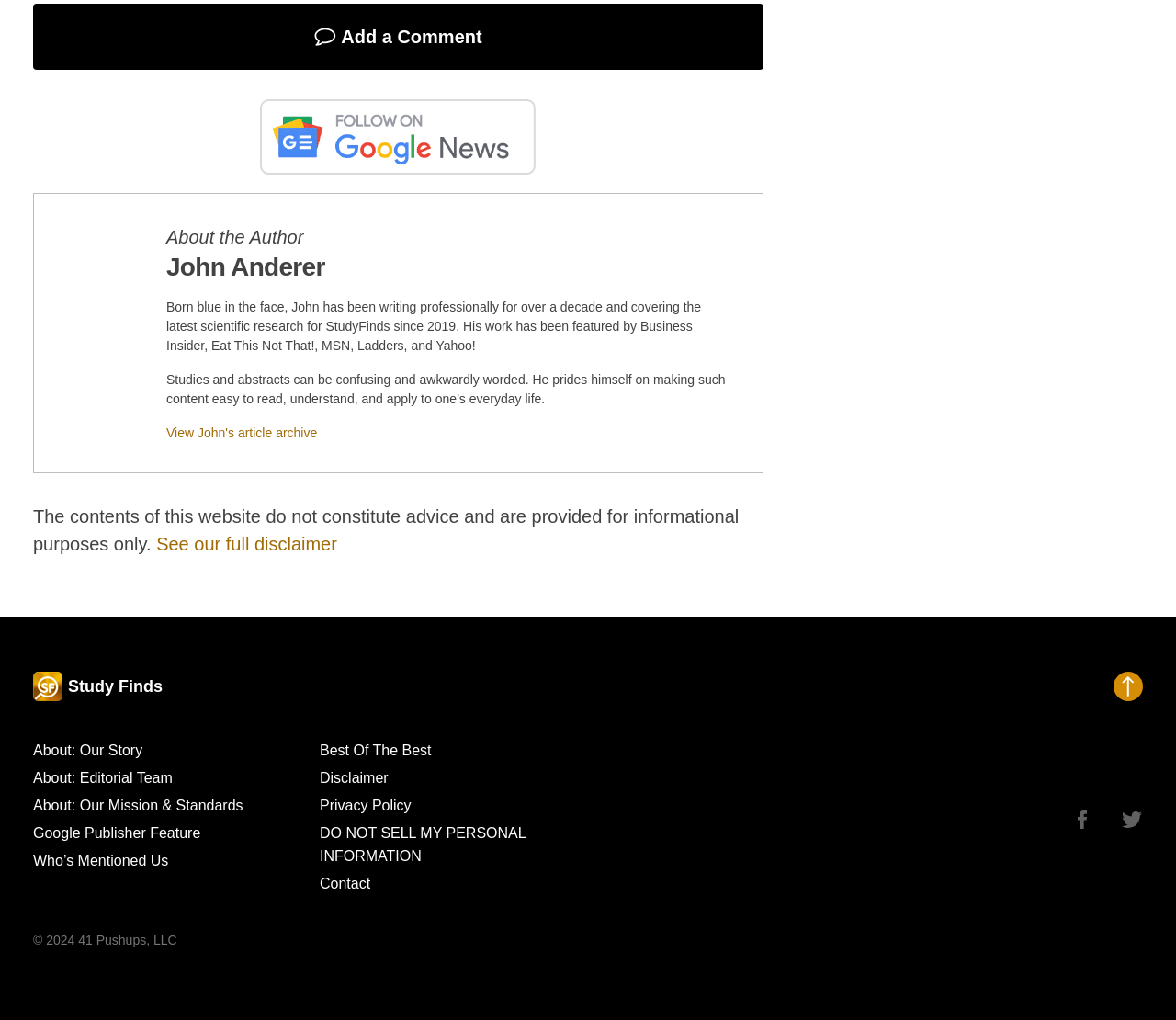Please specify the coordinates of the bounding box for the element that should be clicked to carry out this instruction: "Contact". The coordinates must be four float numbers between 0 and 1, formatted as [left, top, right, bottom].

[0.272, 0.859, 0.315, 0.874]